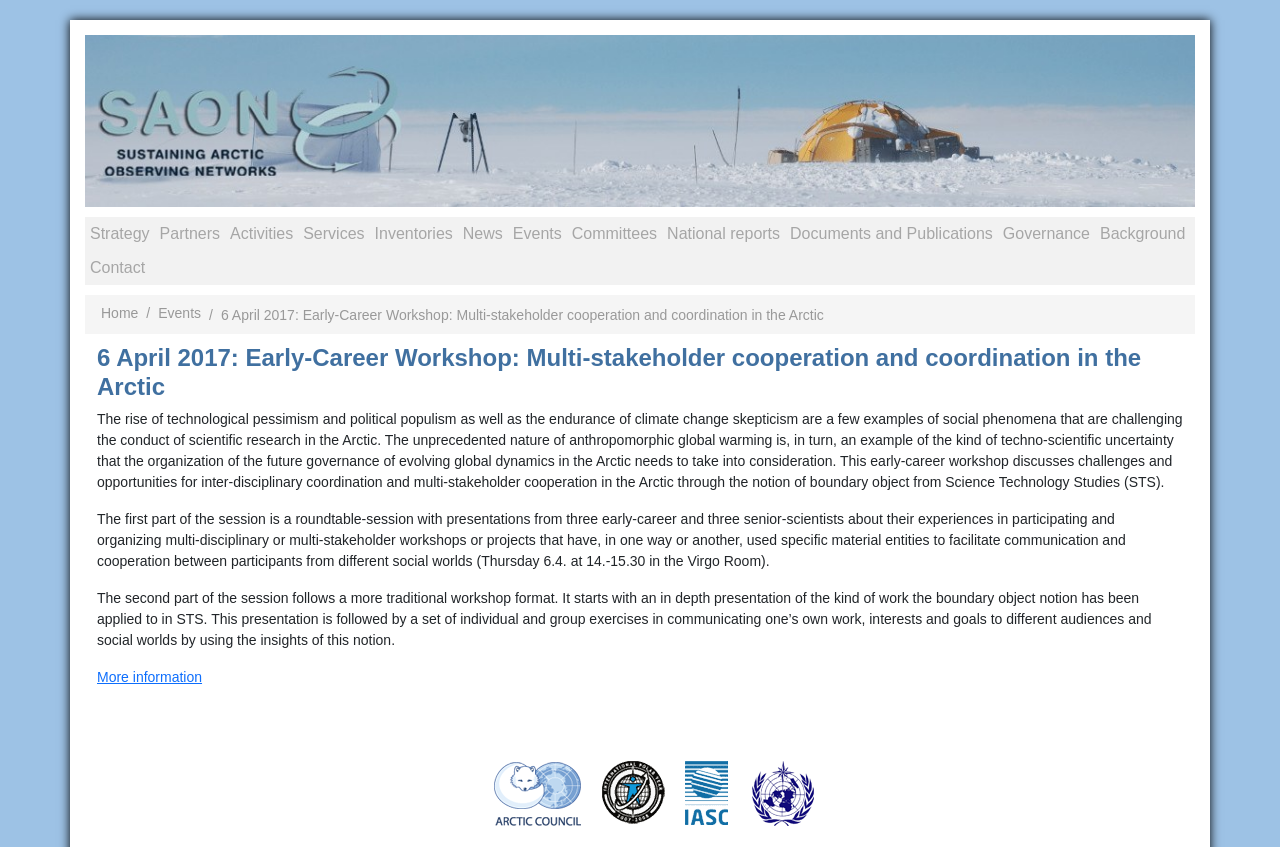Please determine the bounding box coordinates for the element that should be clicked to follow these instructions: "Read more about the 'Early-Career Workshop'".

[0.076, 0.79, 0.158, 0.809]